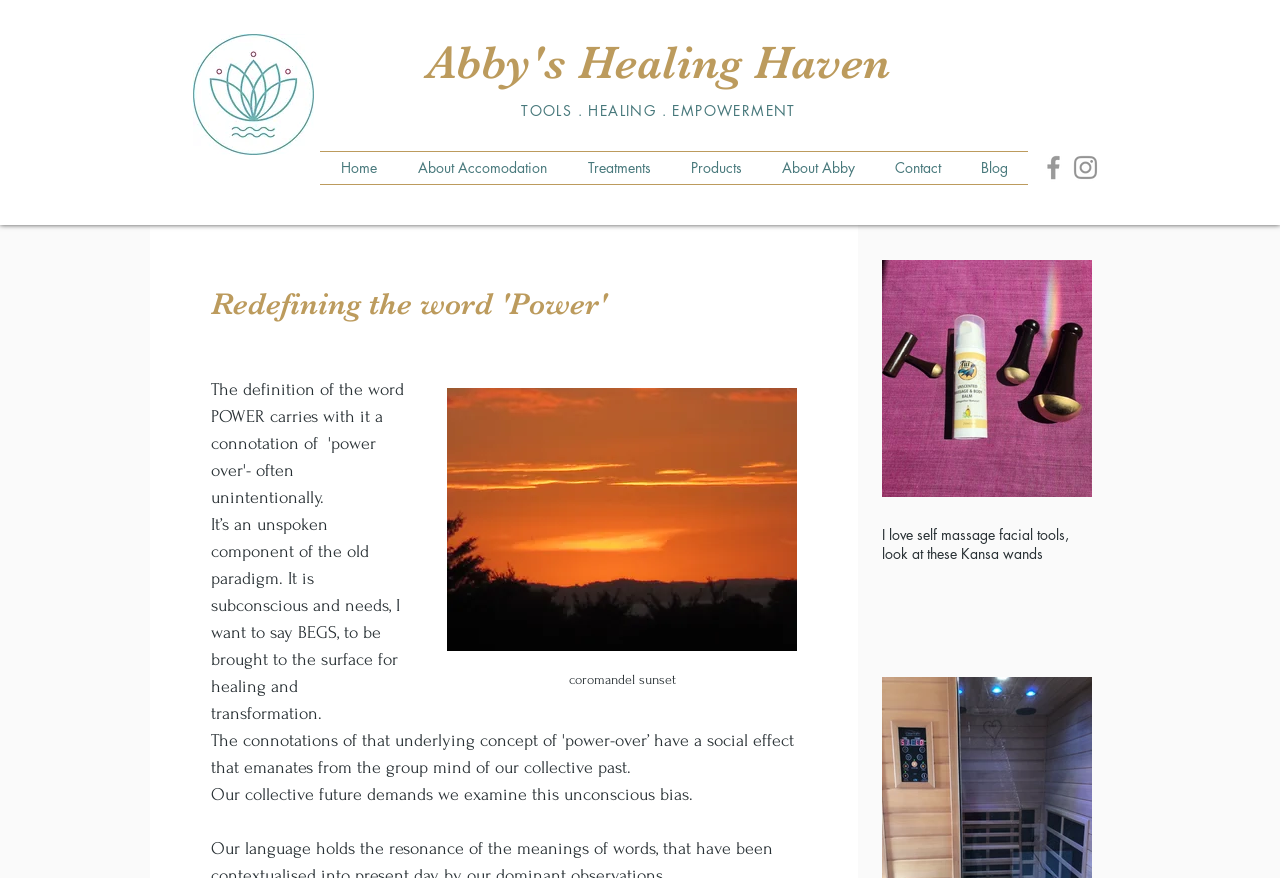Provide the bounding box coordinates of the HTML element this sentence describes: "Student Membership". The bounding box coordinates consist of four float numbers between 0 and 1, i.e., [left, top, right, bottom].

None